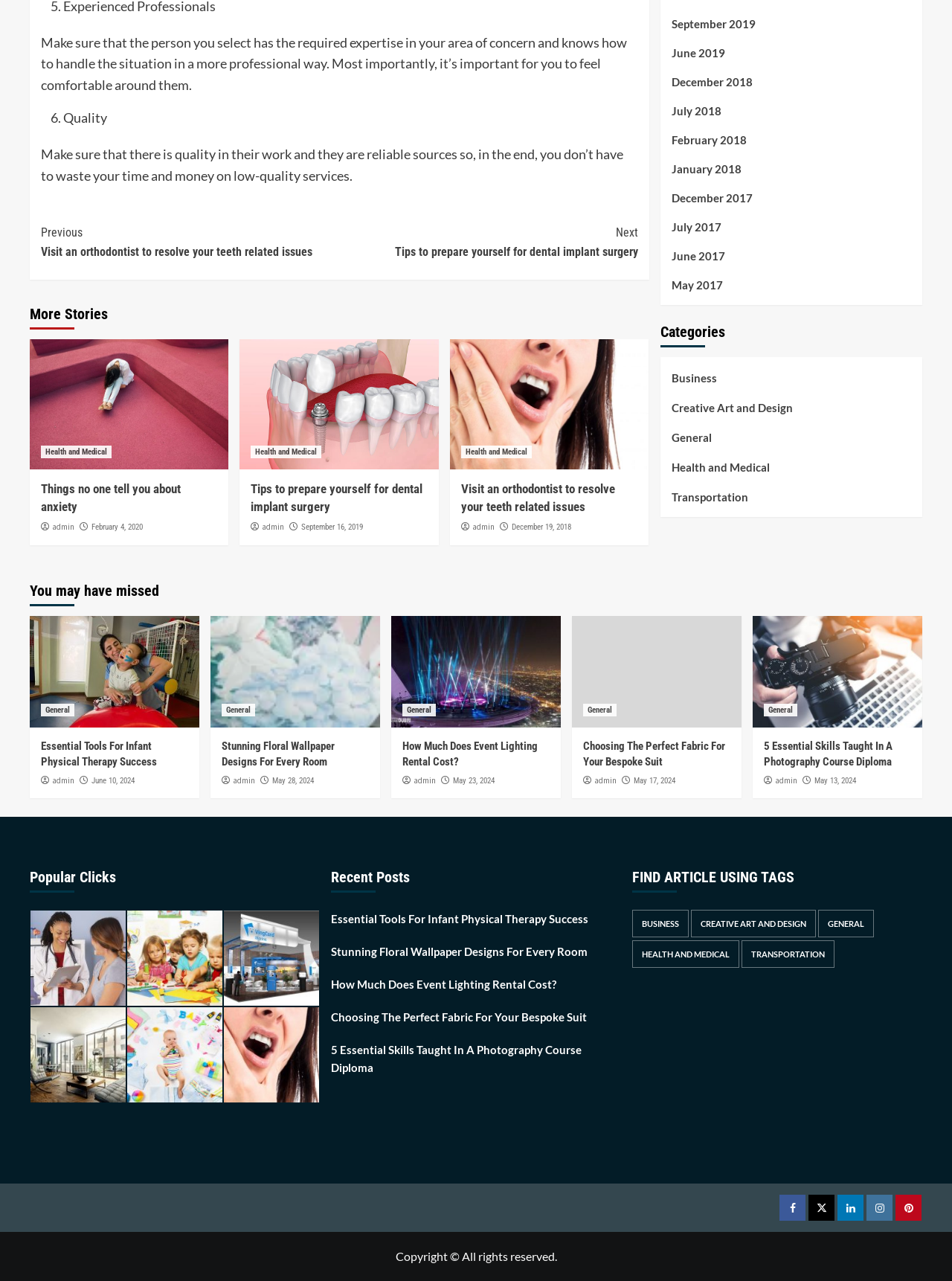Determine the bounding box coordinates of the element that should be clicked to execute the following command: "Explore 'Health and Medical' category".

[0.705, 0.358, 0.808, 0.38]